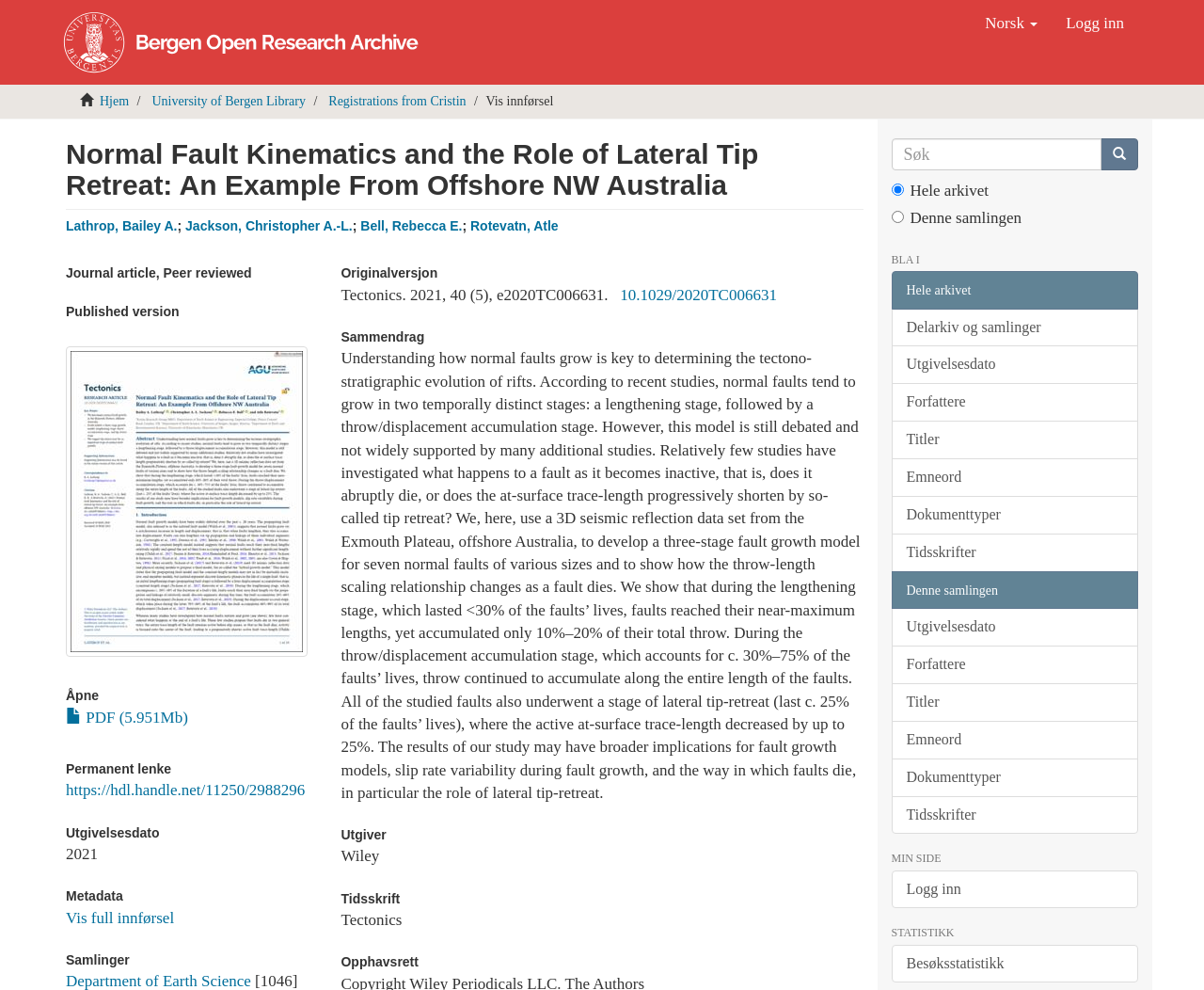Identify the bounding box coordinates of the clickable section necessary to follow the following instruction: "Open the article". The coordinates should be presented as four float numbers from 0 to 1, i.e., [left, top, right, bottom].

[0.055, 0.696, 0.26, 0.711]